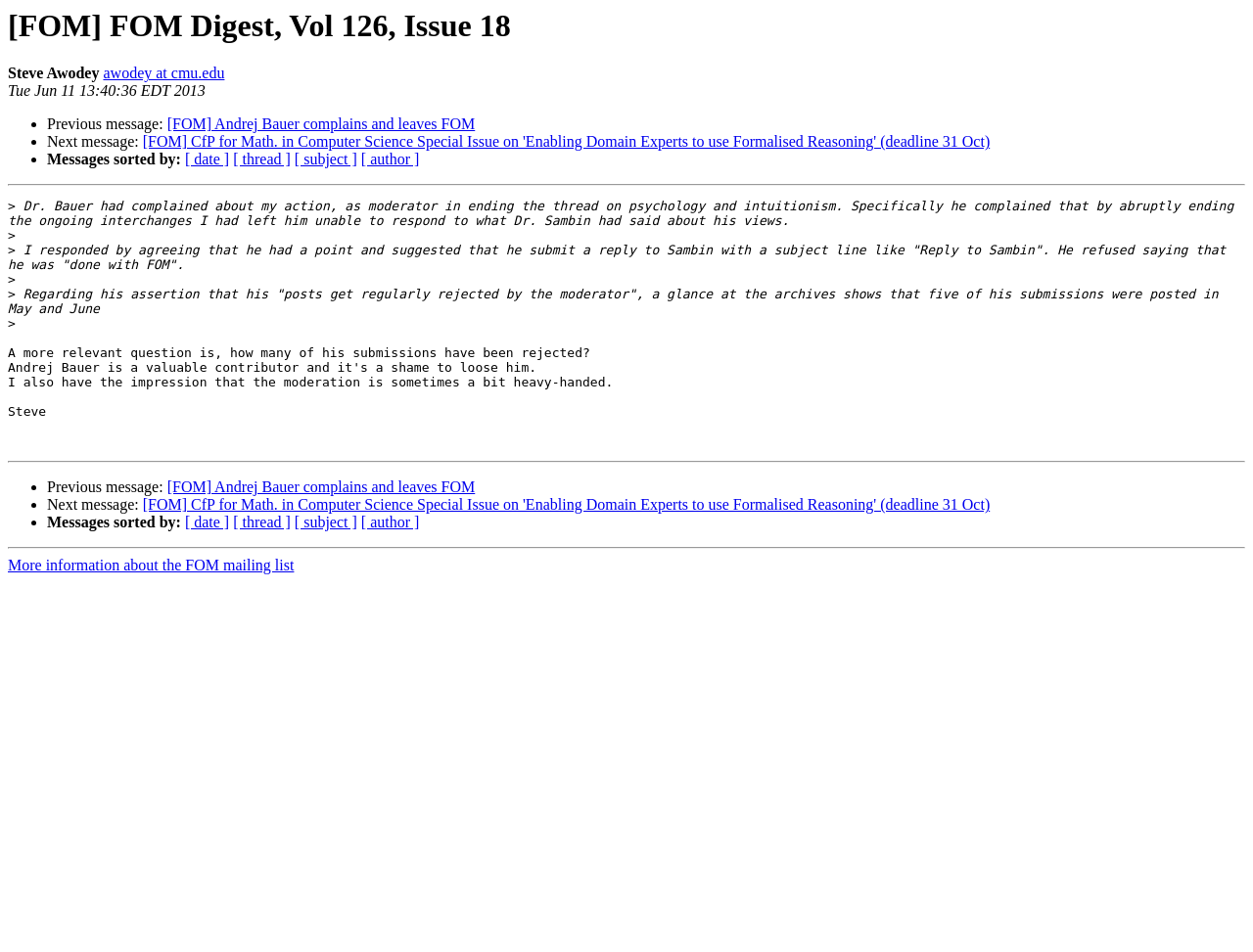Identify the bounding box coordinates for the region to click in order to carry out this instruction: "Go to the 'Uncategorized' category". Provide the coordinates using four float numbers between 0 and 1, formatted as [left, top, right, bottom].

None